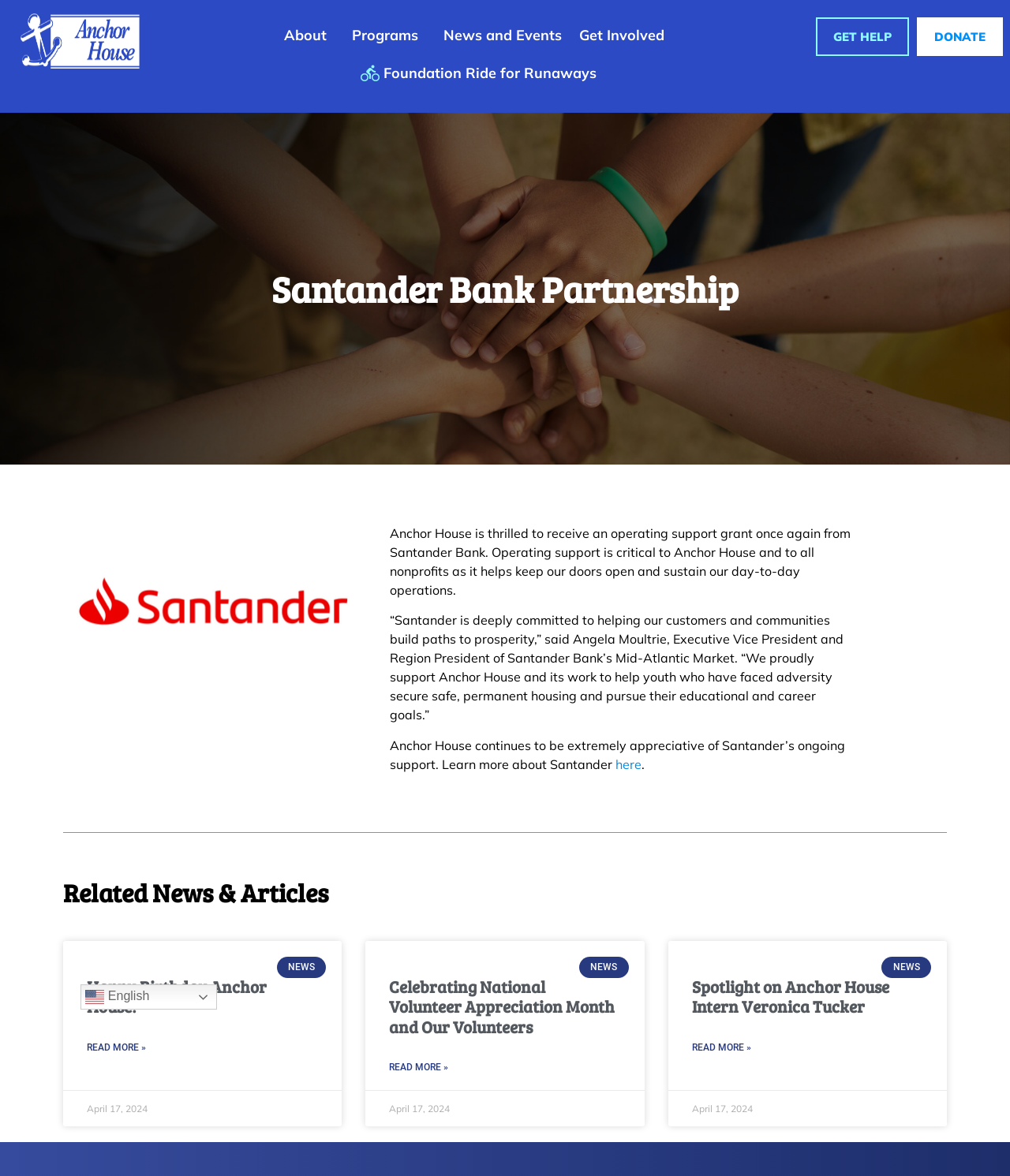Create a detailed summary of the webpage's content and design.

The webpage is about Anchor House, a nonprofit organization, and its partnership with Santander Bank. At the top, there are several links to different sections of the website, including "About", "Programs", "News and Events", and "Get Involved". 

Below these links, there is a heading that reads "Santander Bank Partnership" followed by a paragraph of text that explains the importance of operating support grants for nonprofits like Anchor House. 

Next, there is a quote from Angela Moultrie, Executive Vice President and Region President of Santander Bank's Mid-Atlantic Market, expressing the bank's commitment to helping its customers and communities. 

The webpage then continues with a section about Anchor House's appreciation for Santander's ongoing support, with a link to learn more about the bank. 

Below this section, there is a heading that reads "Related News & Articles" followed by three news articles. Each article has a heading, a brief summary, and a "Read more" link. The articles are accompanied by images, and they appear to be about Anchor House's 46th birthday, National Volunteer Appreciation Month, and an intern at Anchor House. 

At the bottom of the page, there is a link to switch the language to English, accompanied by a small flag icon.